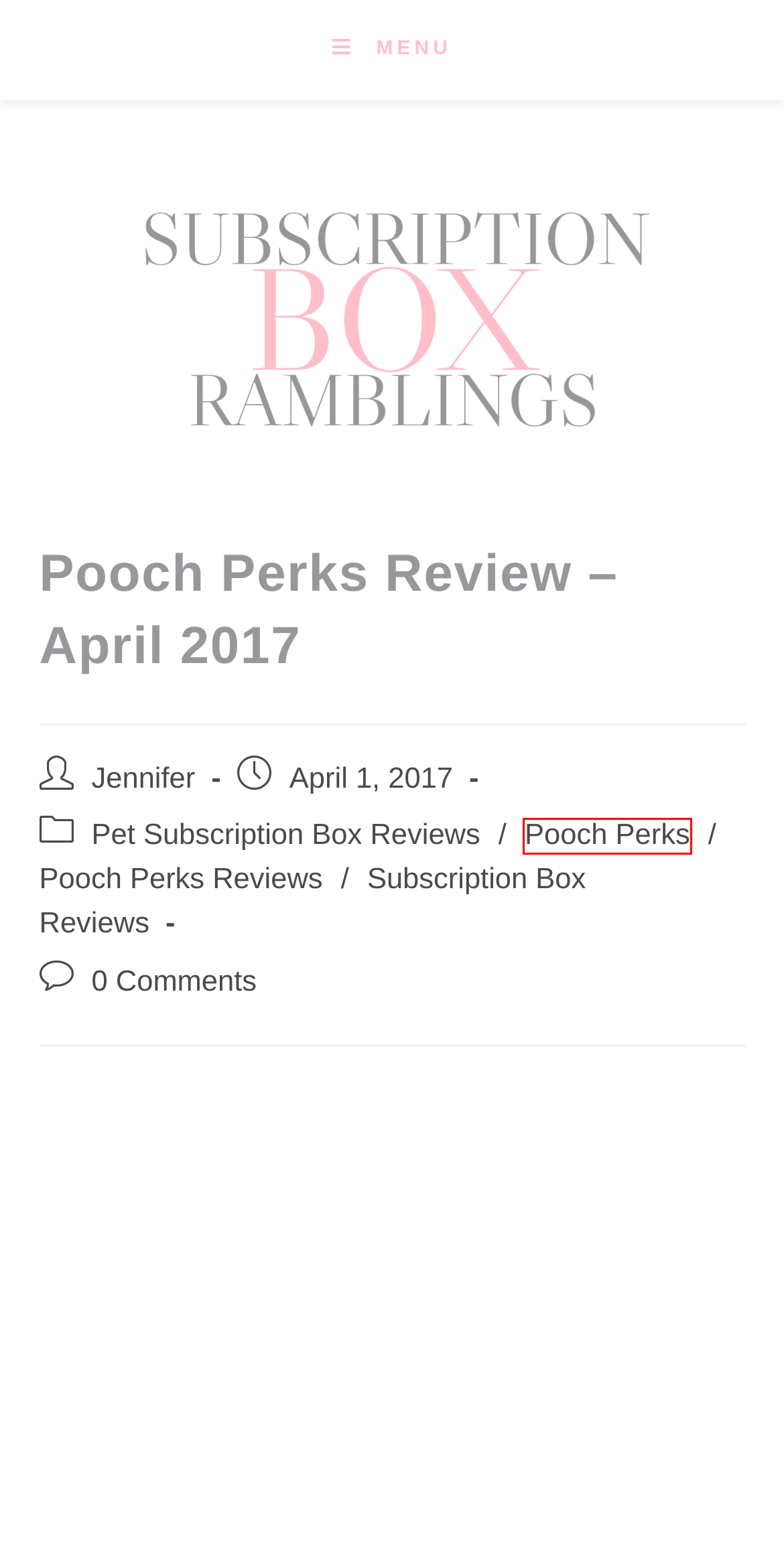You are looking at a webpage screenshot with a red bounding box around an element. Pick the description that best matches the new webpage after interacting with the element in the red bounding box. The possible descriptions are:
A. Subscription Box Reviews - Subscription Box Ramblings
B. Miscellaneous - Subscription Box Ramblings
C. Candle - Subscription Box Ramblings
D. Pooch Perks - Subscription Box Ramblings
E. Pooch Perks Reviews - Subscription Box Ramblings
F. Pet Subscription Box Reviews - Subscription Box Ramblings
G. Jennifer, Author at Subscription Box Ramblings
H. Subscription Box Ramblings - Monthly Subscription Box Reviews, Spoilers & Discounts

D